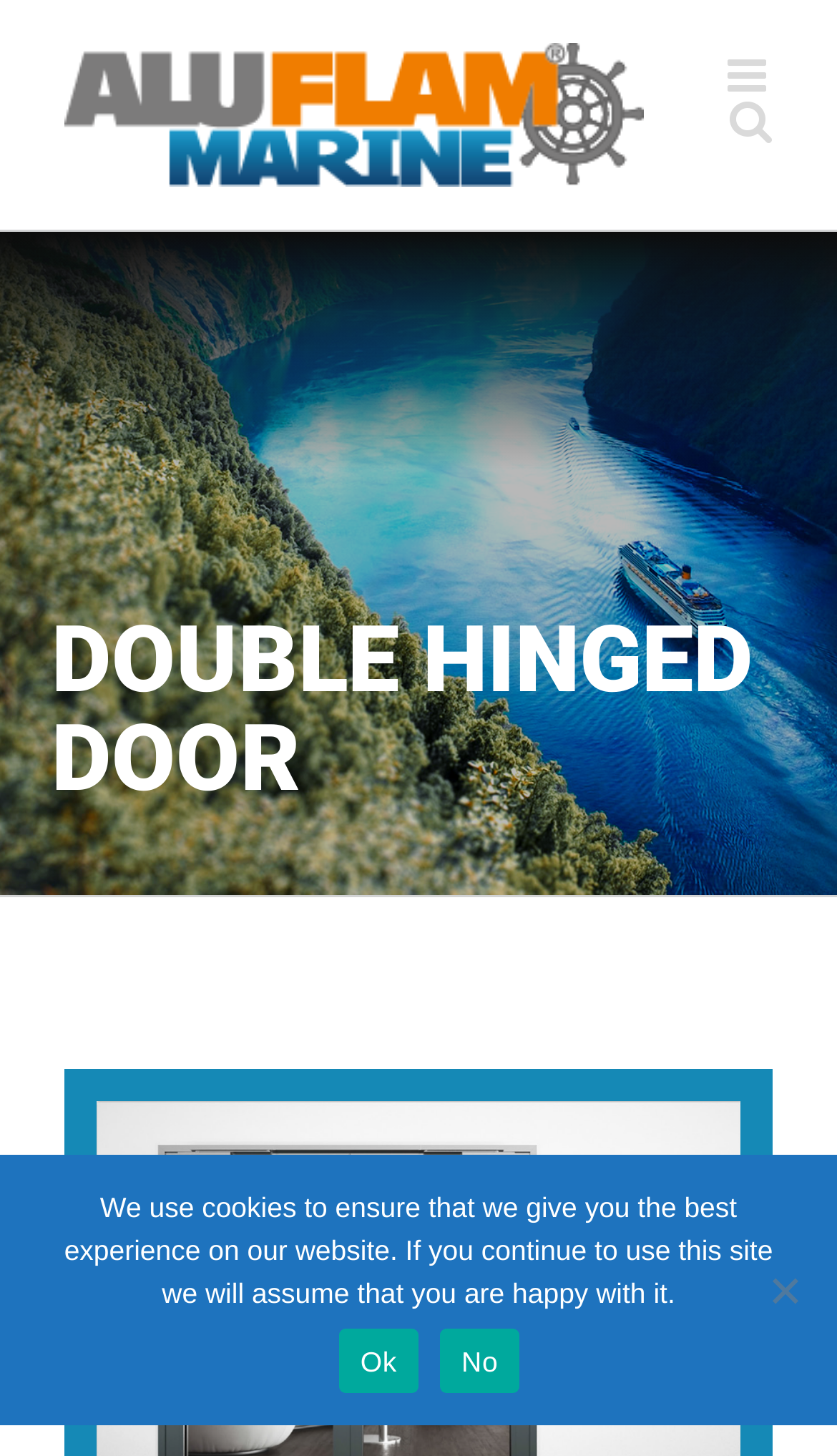Can you extract the primary headline text from the webpage?

DOUBLE HINGED DOOR